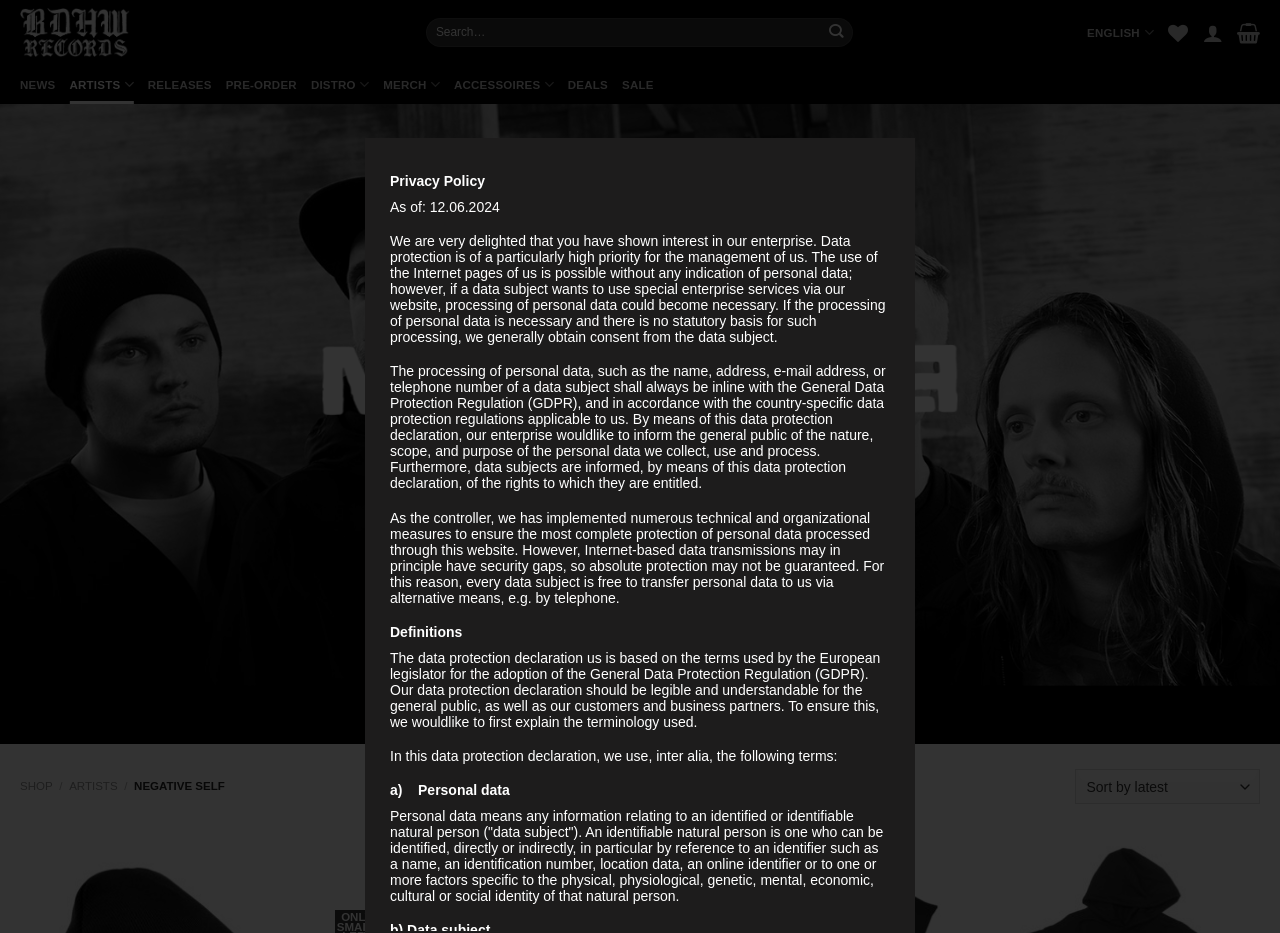Locate the bounding box coordinates of the clickable area needed to fulfill the instruction: "Search for something".

[0.333, 0.018, 0.669, 0.051]